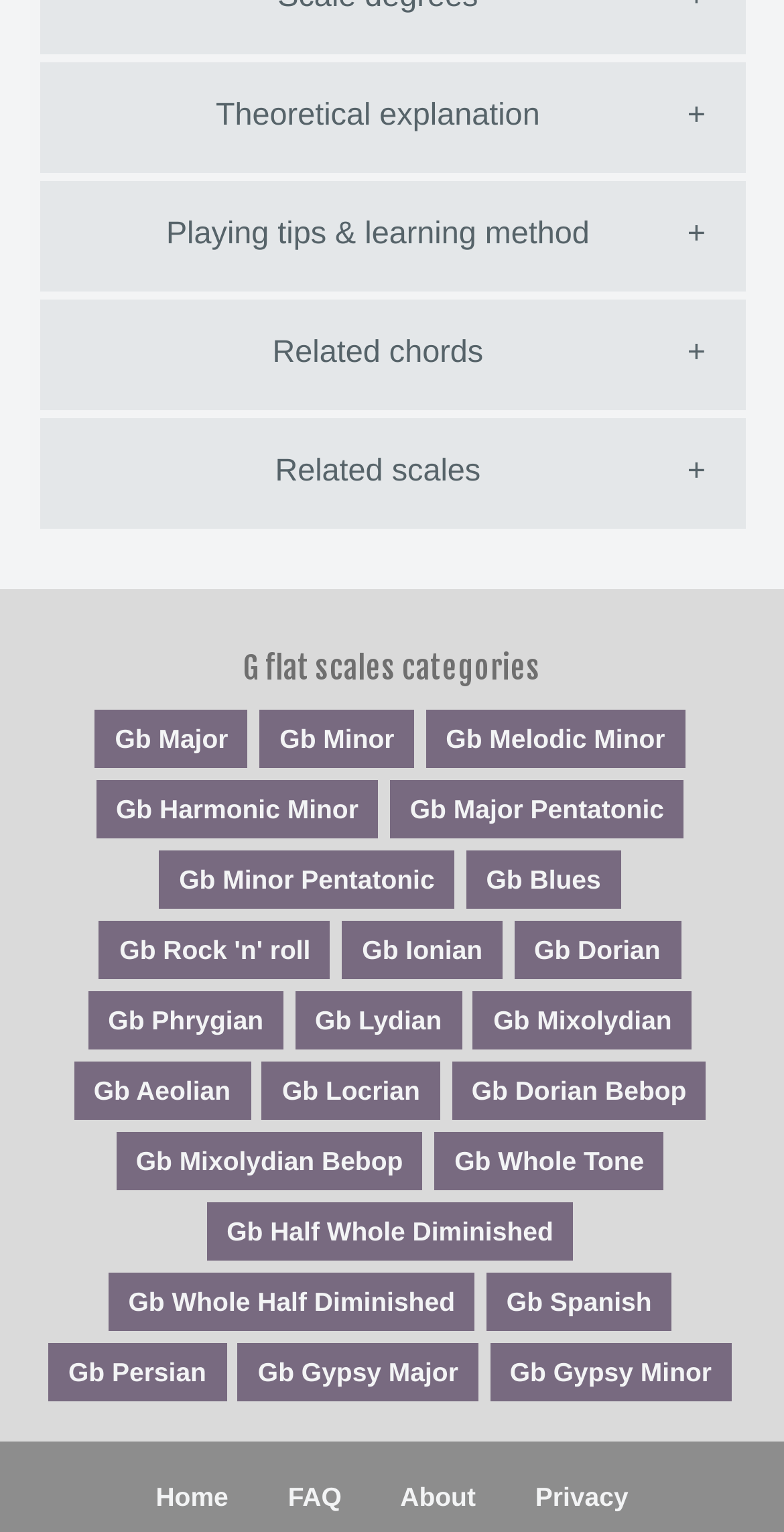Utilize the information from the image to answer the question in detail:
How many chords are related to this scale?

The webpage lists 7 chords that are related to this scale, which are Gbm7, Abm7, Amaj7, B7, Dbm7, Ebm7b5, and Emaj7. These chords are mentioned as being related to the scale because their tones correspond to the tones of this scale.